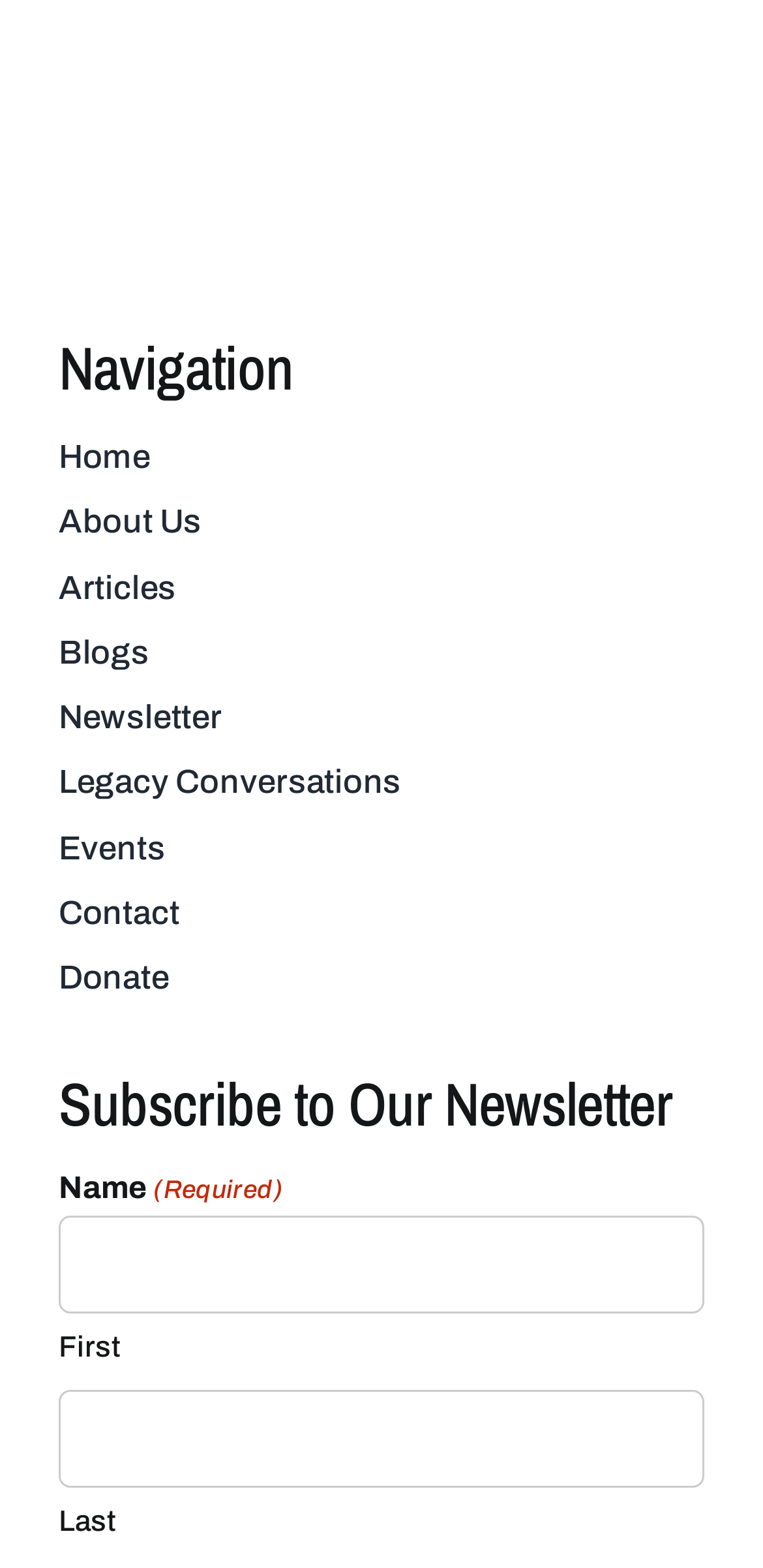Answer this question in one word or a short phrase: What is the first link in the footer?

Home